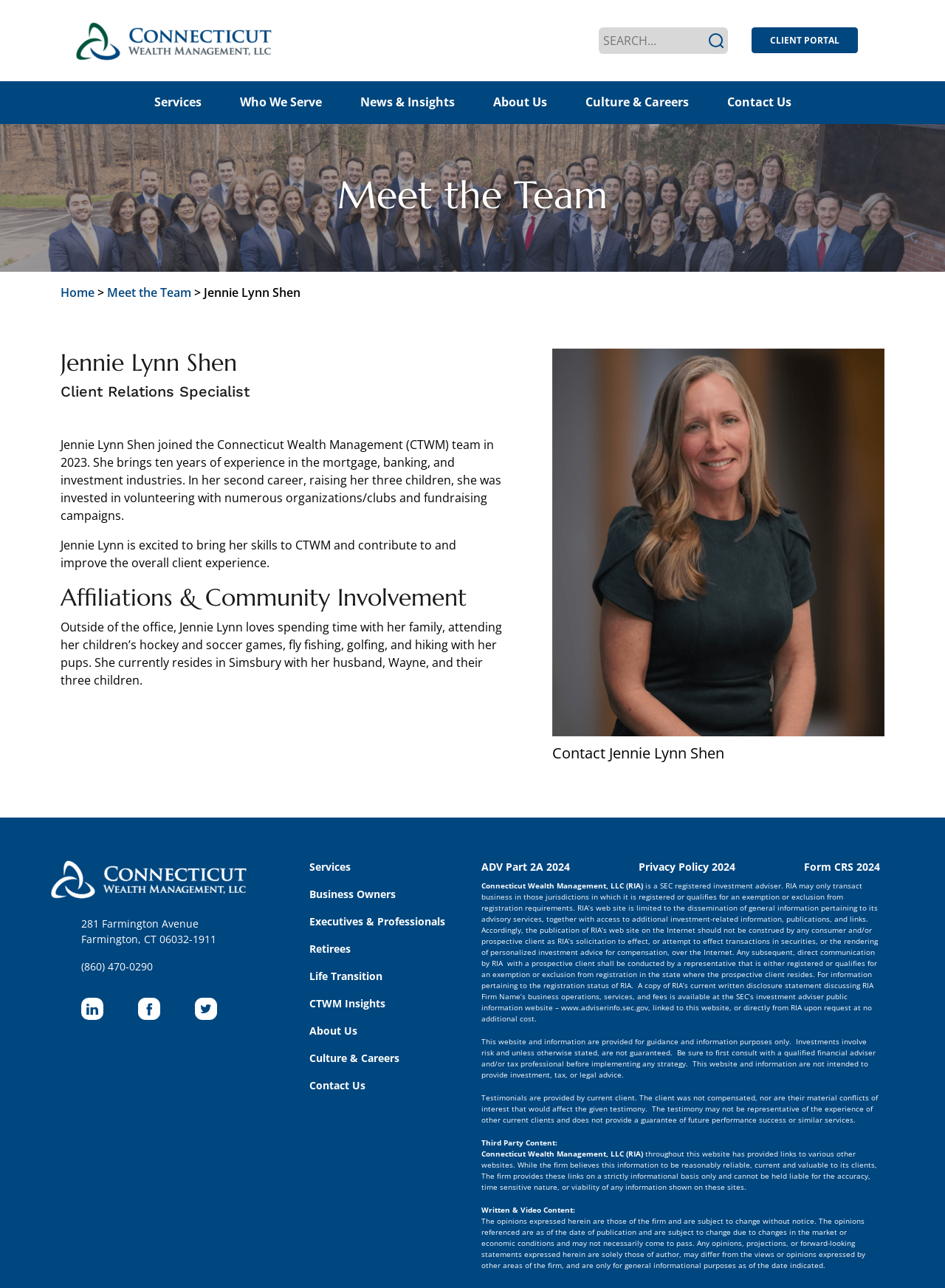What is the phone number of Connecticut Wealth Management, LLC?
Refer to the screenshot and deliver a thorough answer to the question presented.

I found this answer by looking at the link with the text '(860) 470-0290' which is likely to be the phone number of the company.